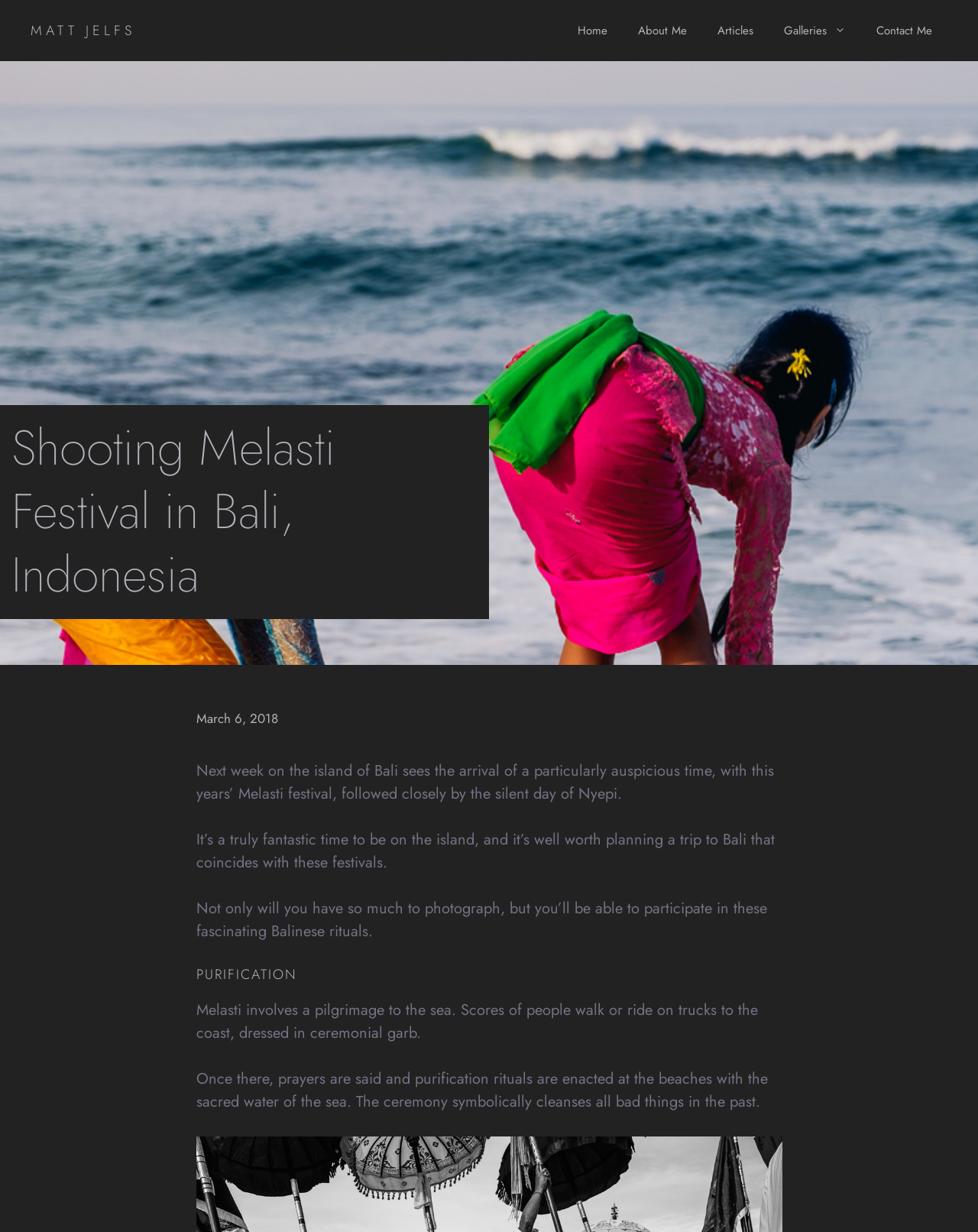Determine the bounding box for the UI element described here: "Matt Jelfs".

[0.031, 0.0, 0.138, 0.05]